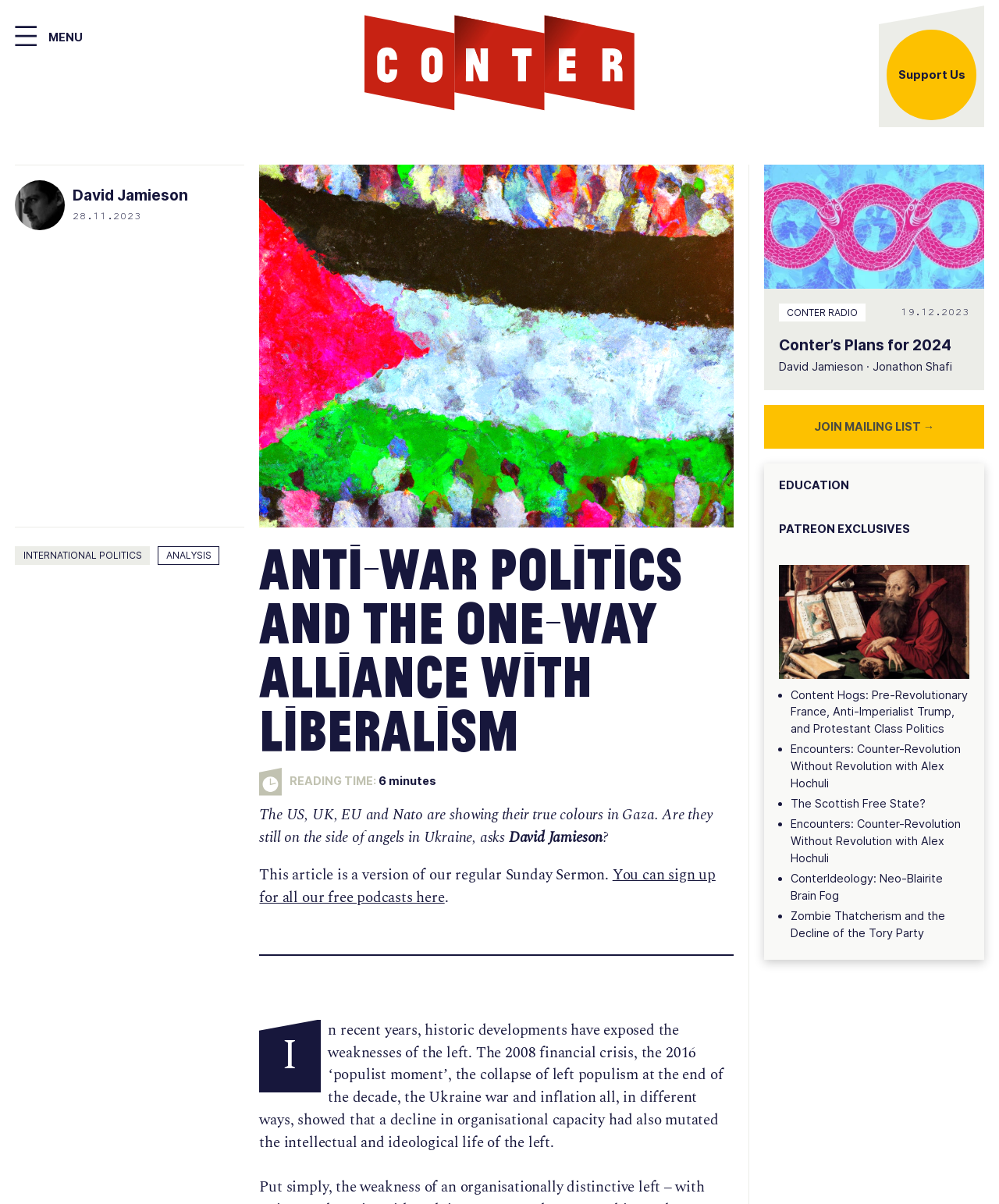What is the name of the website?
Based on the screenshot, provide your answer in one word or phrase.

Conter